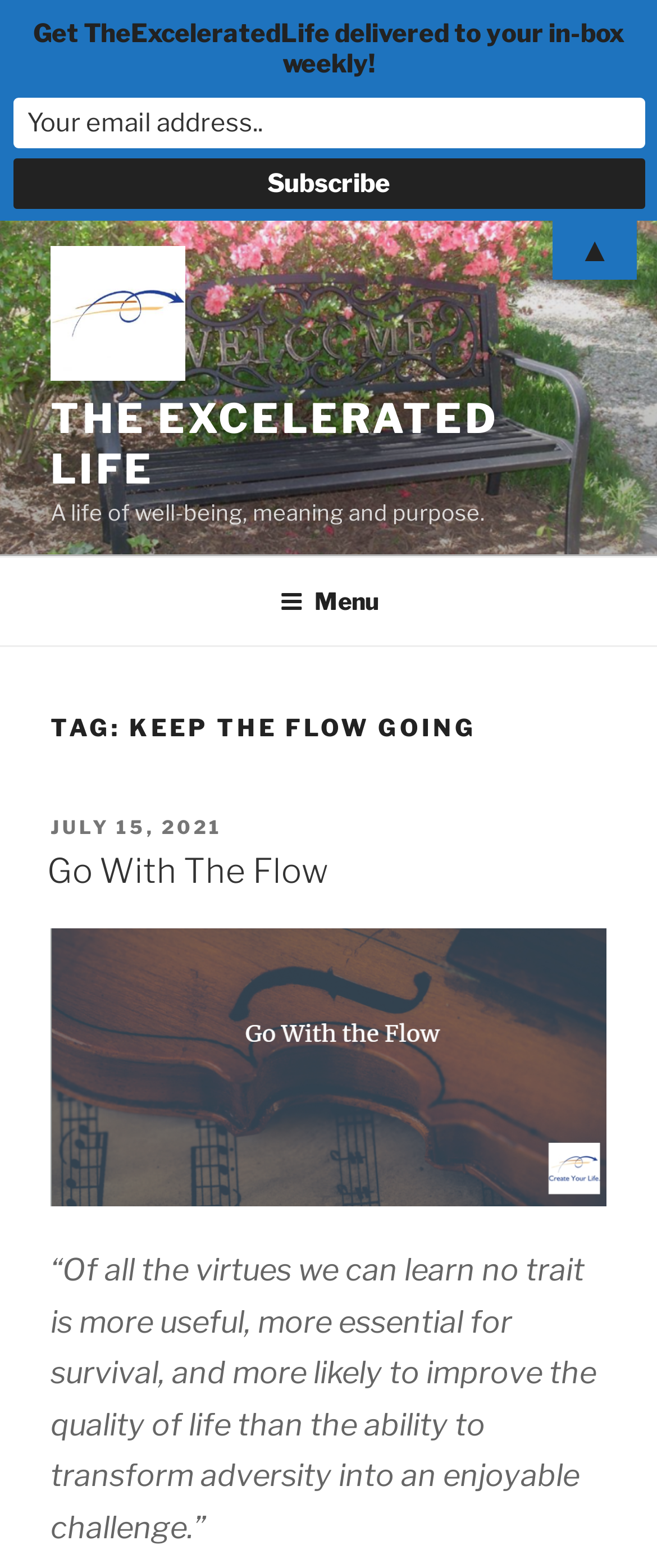What is the title of the first post?
Answer the question with a single word or phrase derived from the image.

Go With The Flow